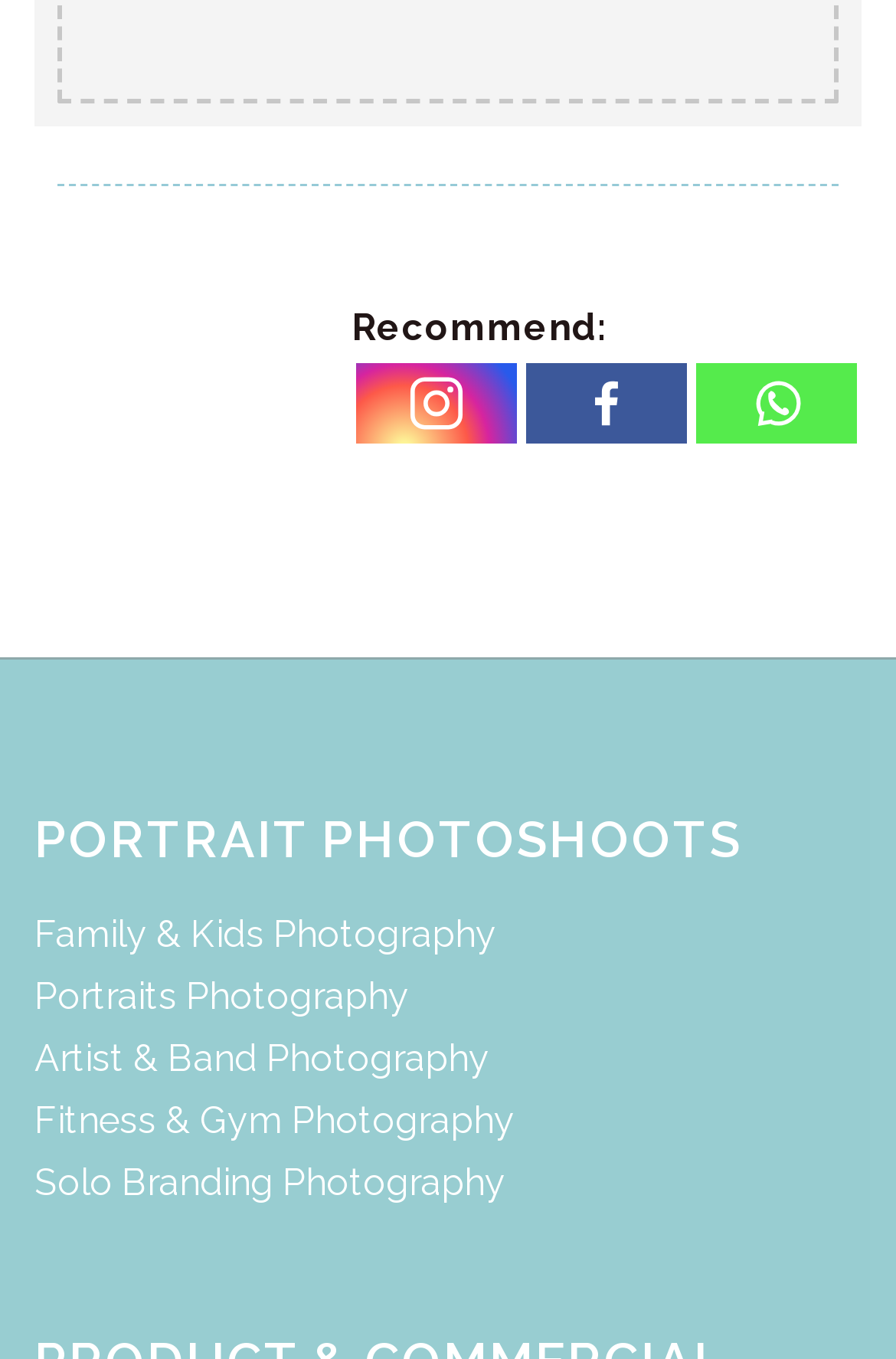Locate the bounding box coordinates of the element's region that should be clicked to carry out the following instruction: "View Bequests and Planned Giving". The coordinates need to be four float numbers between 0 and 1, i.e., [left, top, right, bottom].

None